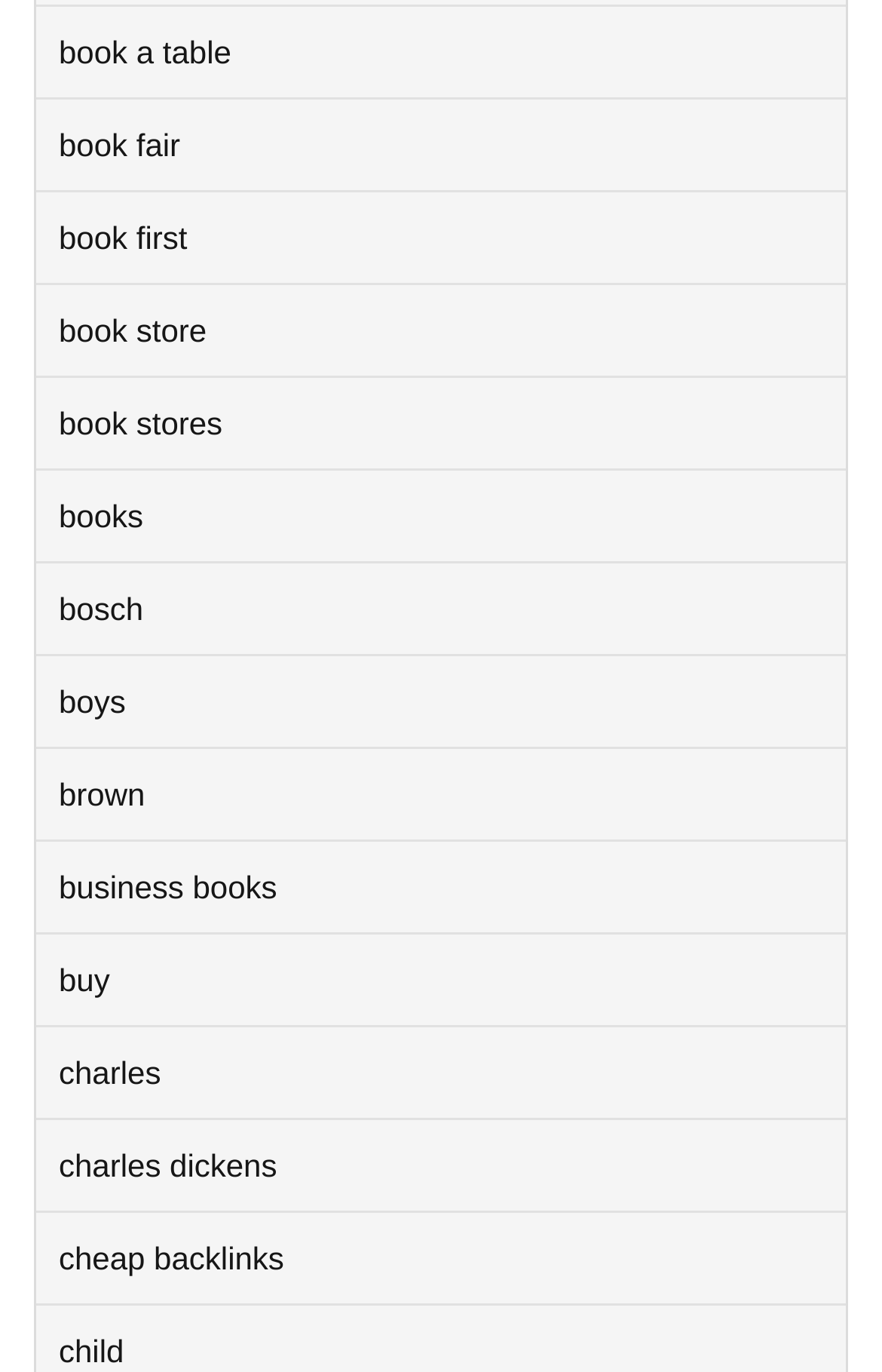Please provide a one-word or short phrase answer to the question:
What is the last link on the webpage?

child